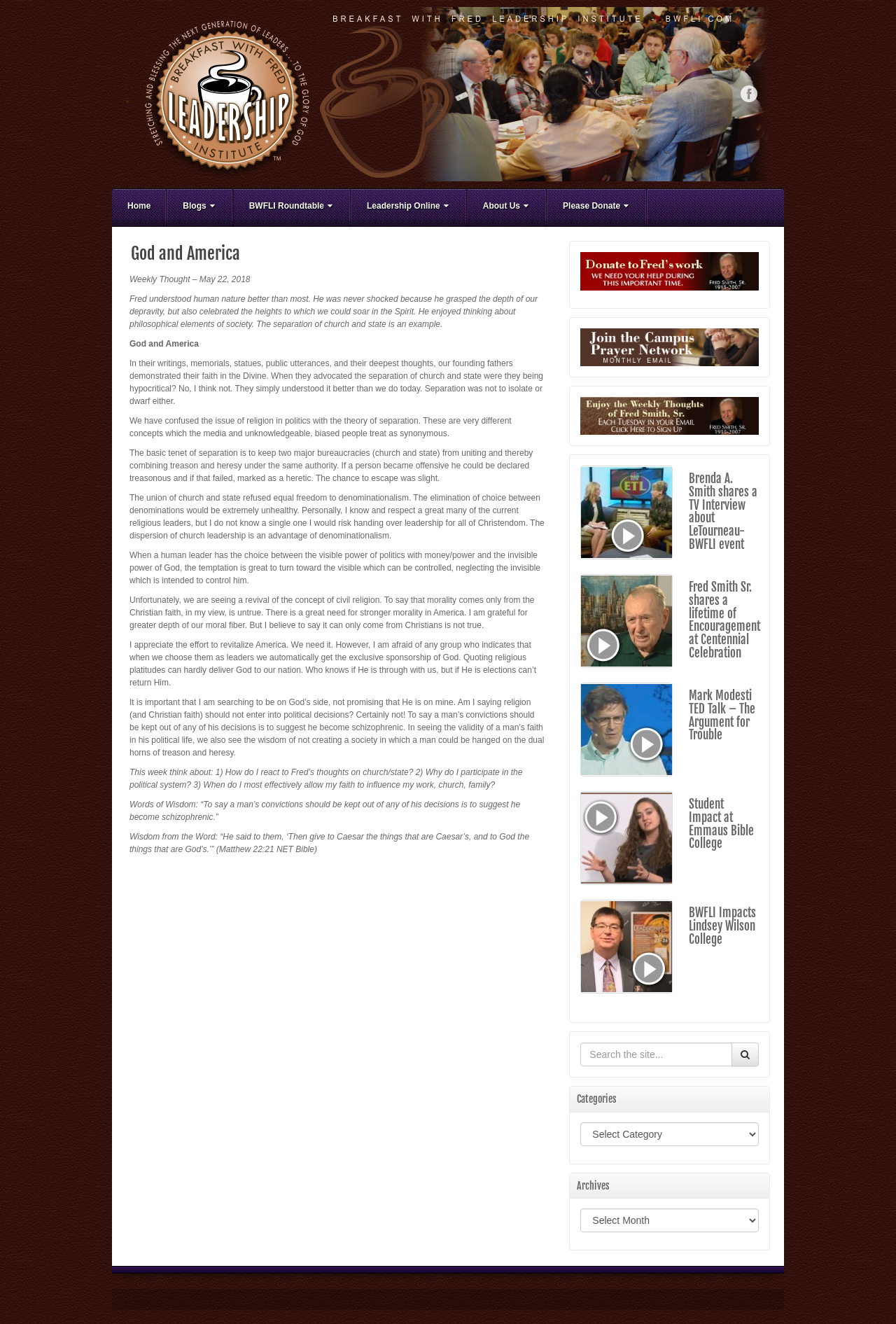Could you highlight the region that needs to be clicked to execute the instruction: "Click the 'Facebook' link"?

[0.827, 0.064, 0.845, 0.077]